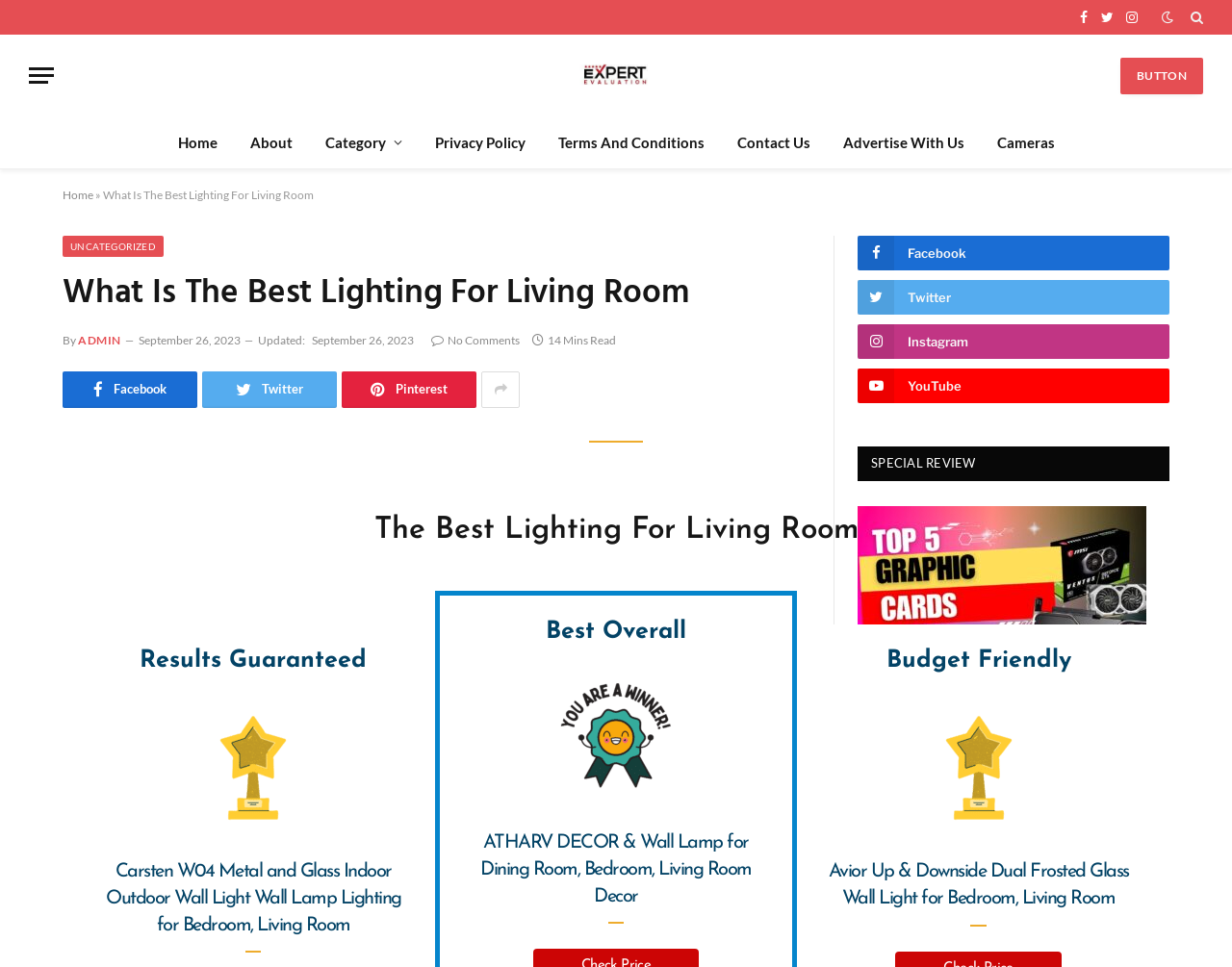From the webpage screenshot, predict the bounding box coordinates (top-left x, top-left y, bottom-right x, bottom-right y) for the UI element described here: parent_node: SPECIAL REVIEW

[0.696, 0.678, 0.93, 0.695]